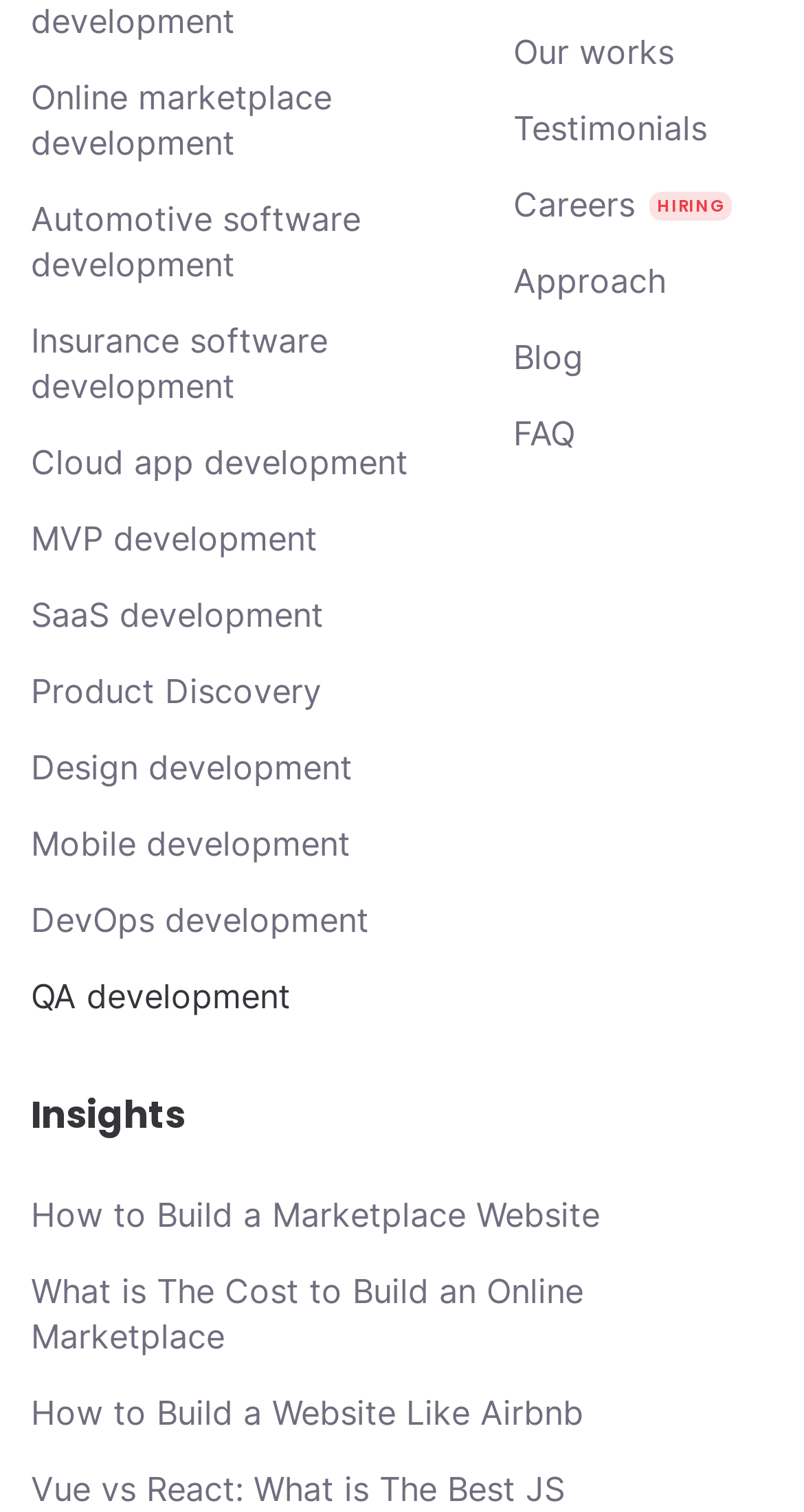Could you find the bounding box coordinates of the clickable area to complete this instruction: "Learn about our approach"?

[0.638, 0.17, 0.962, 0.2]